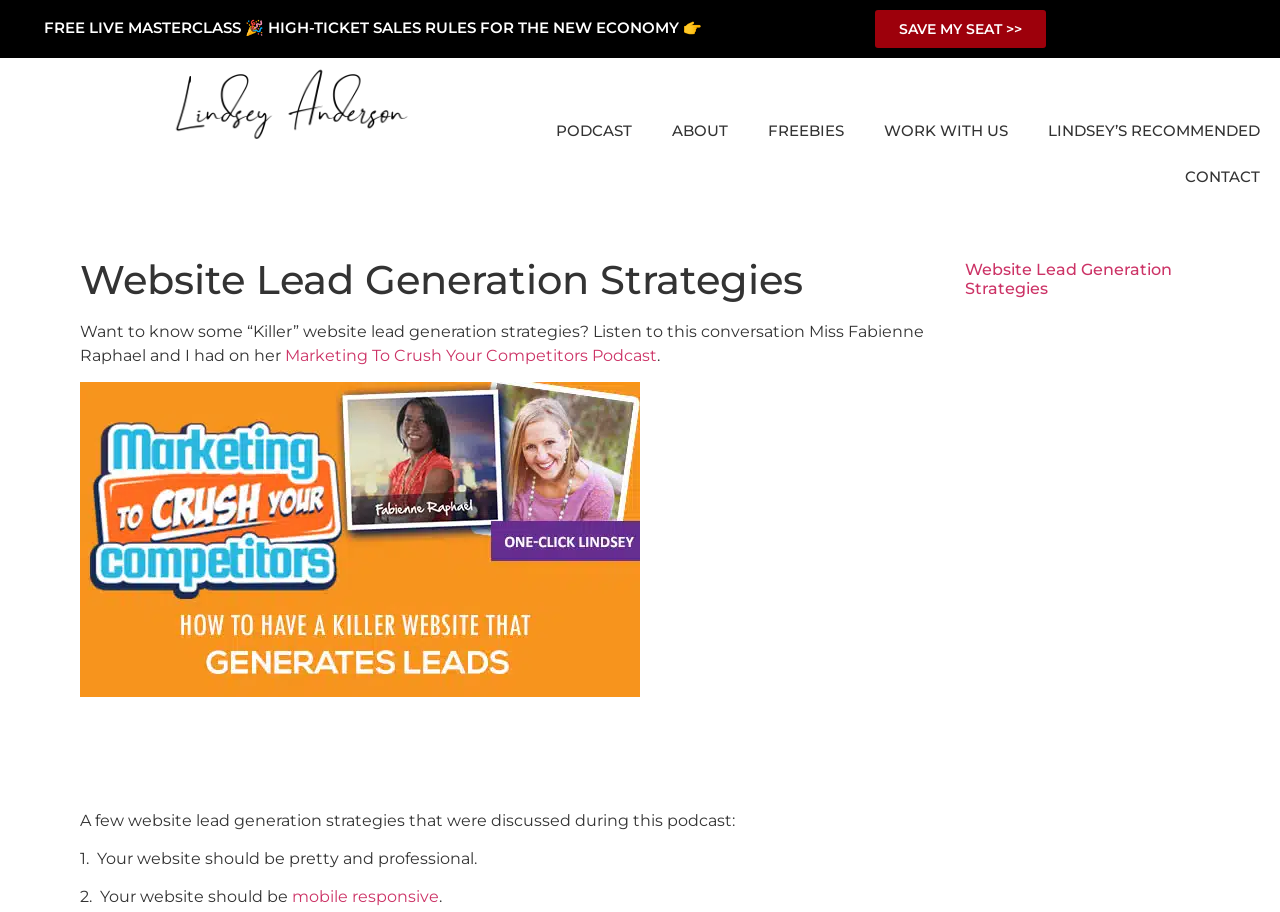What is one of the website lead generation strategies discussed?
Please give a detailed and elaborate answer to the question.

One of the website lead generation strategies discussed can be found by reading the static text '2. Your website should be...' and the link 'mobile responsive' which indicates that having a mobile responsive website is one of the strategies.